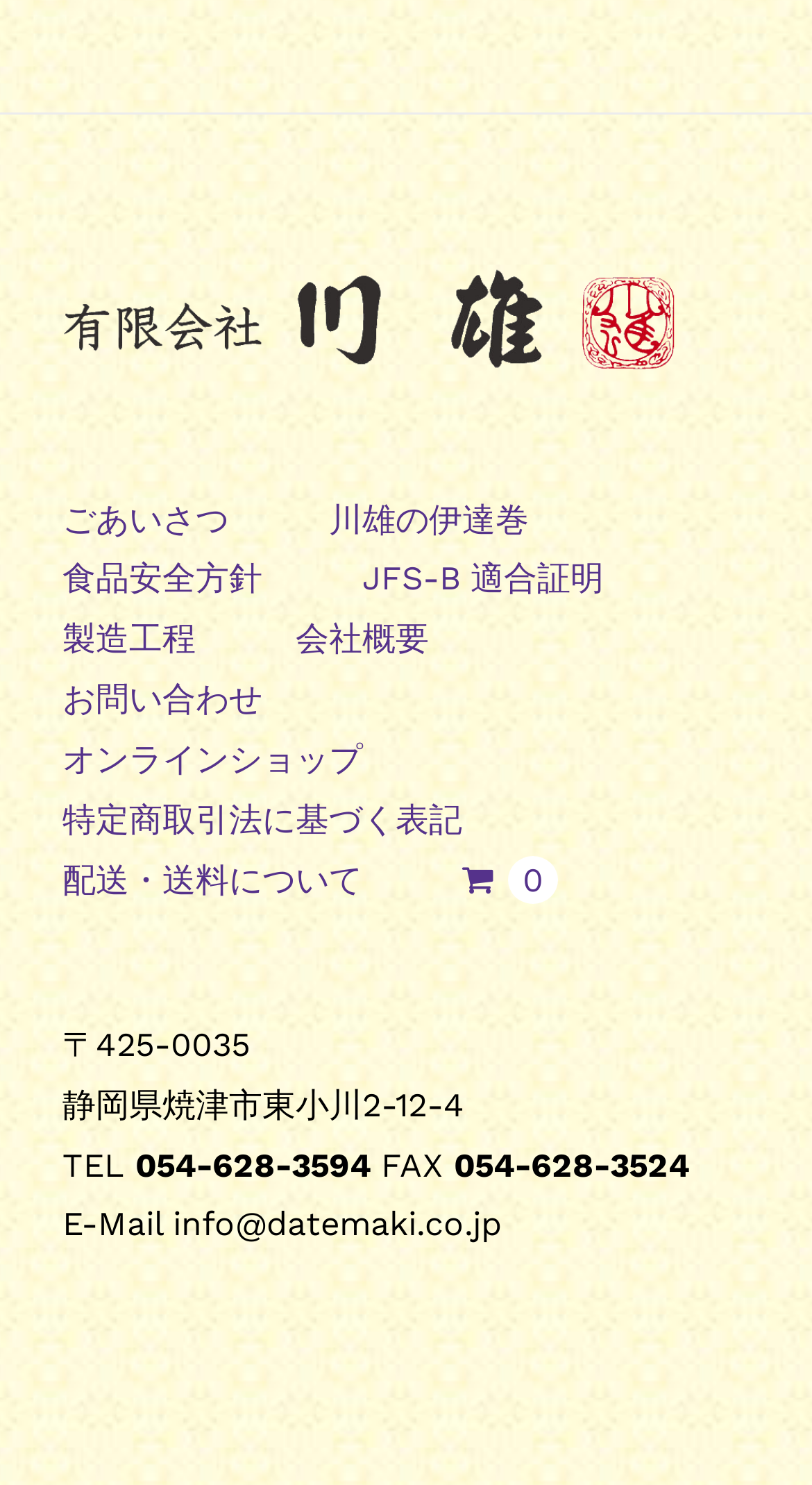Please specify the bounding box coordinates of the region to click in order to perform the following instruction: "Click the link to go to the online shop".

[0.077, 0.492, 0.569, 0.532]